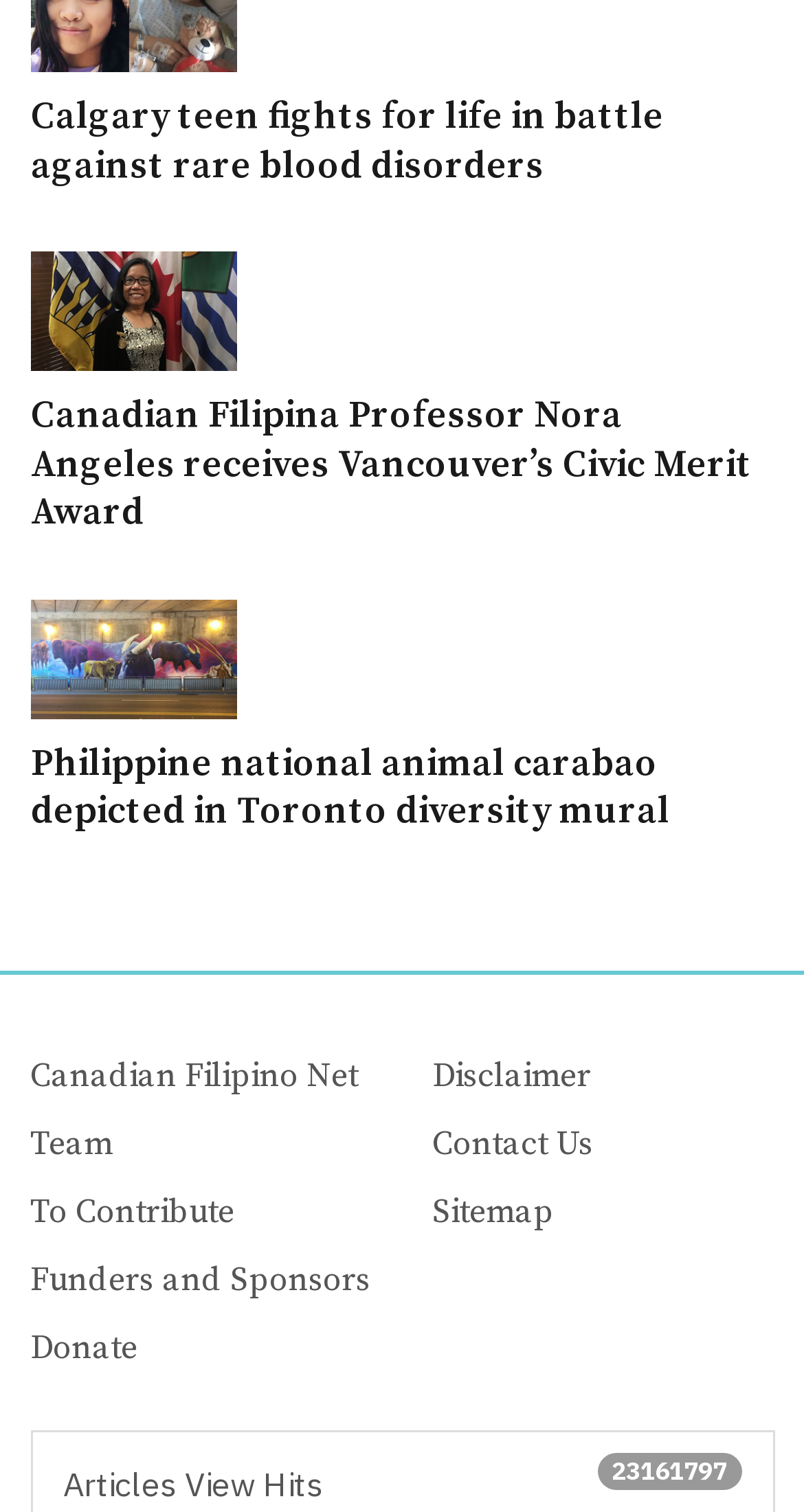Please identify the bounding box coordinates for the region that you need to click to follow this instruction: "Read about Calgary teen fighting for life".

[0.038, 0.061, 0.962, 0.126]